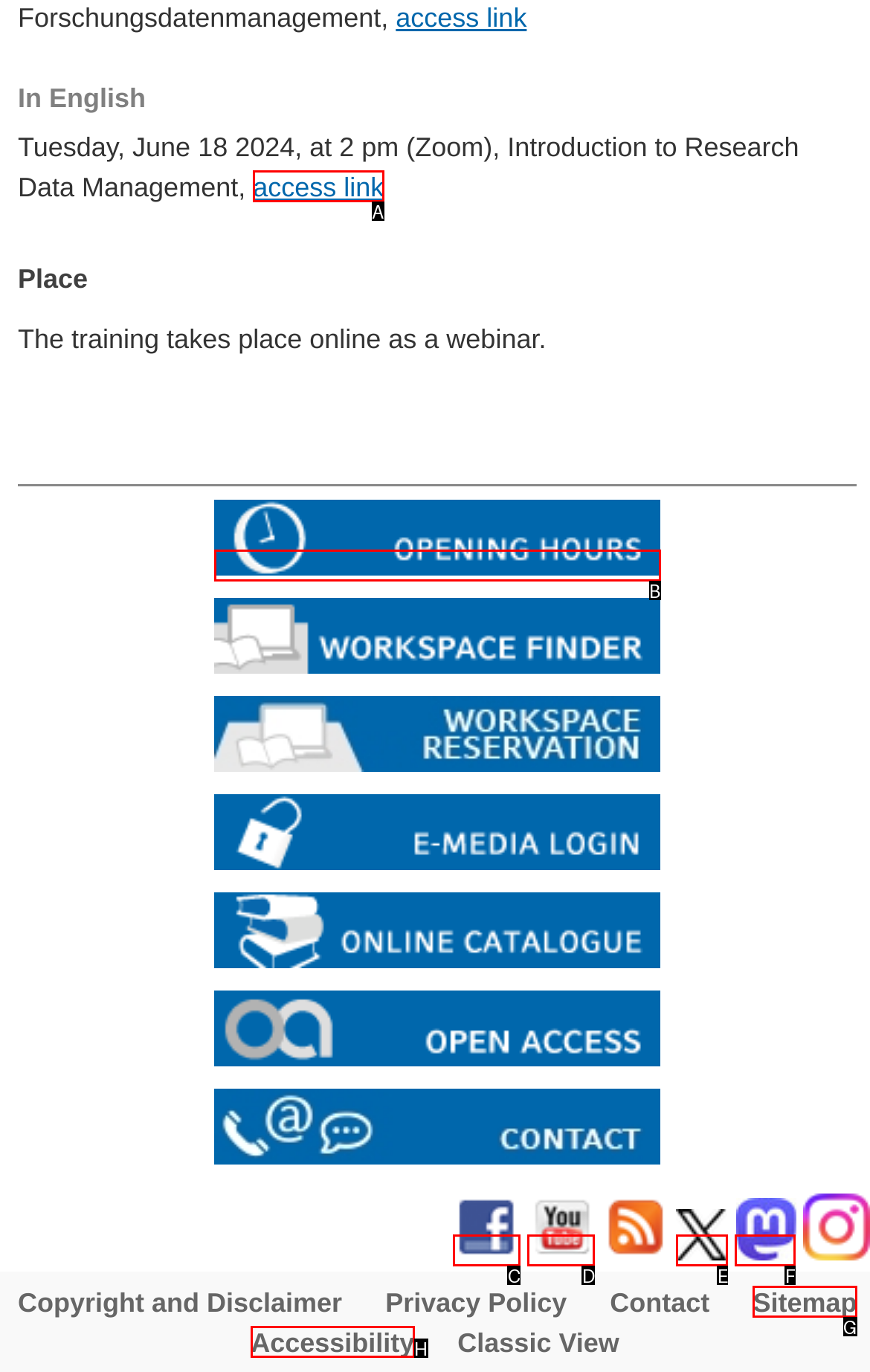Which option is described as follows: title="Find us on Facebook"
Answer with the letter of the matching option directly.

C